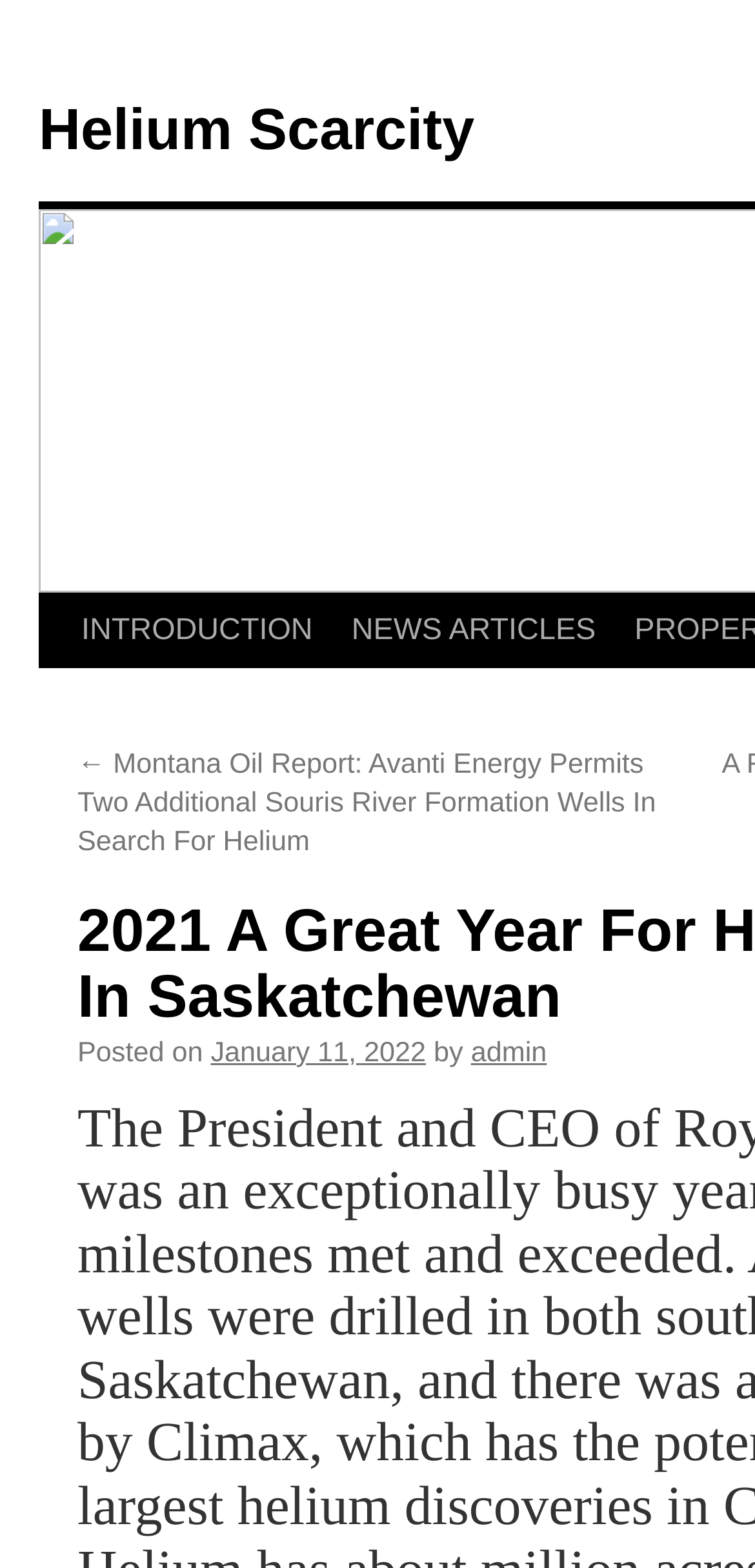What is the category of the news article?
Using the picture, provide a one-word or short phrase answer.

Helium Scarcity